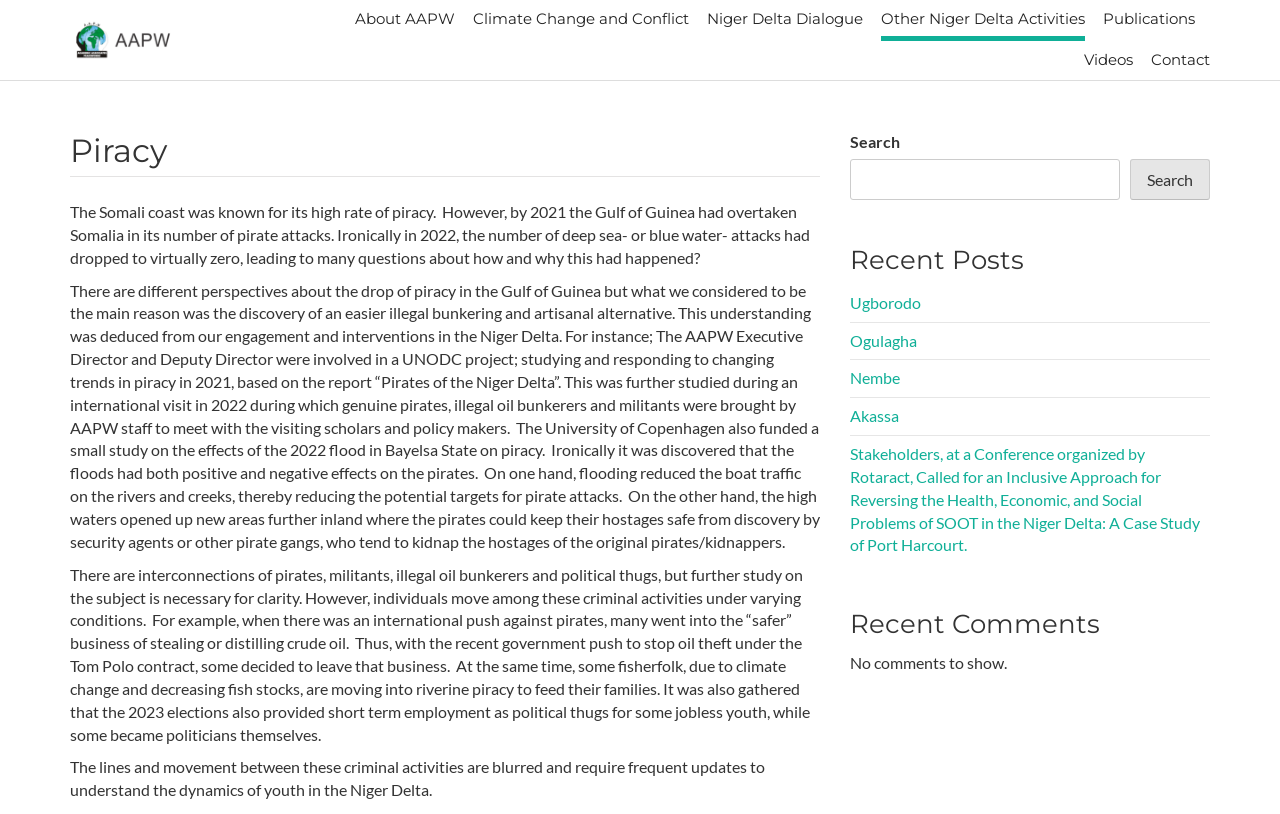Locate the bounding box coordinates of the area you need to click to fulfill this instruction: 'Click on About AAPW'. The coordinates must be in the form of four float numbers ranging from 0 to 1: [left, top, right, bottom].

[0.277, 0.001, 0.355, 0.044]